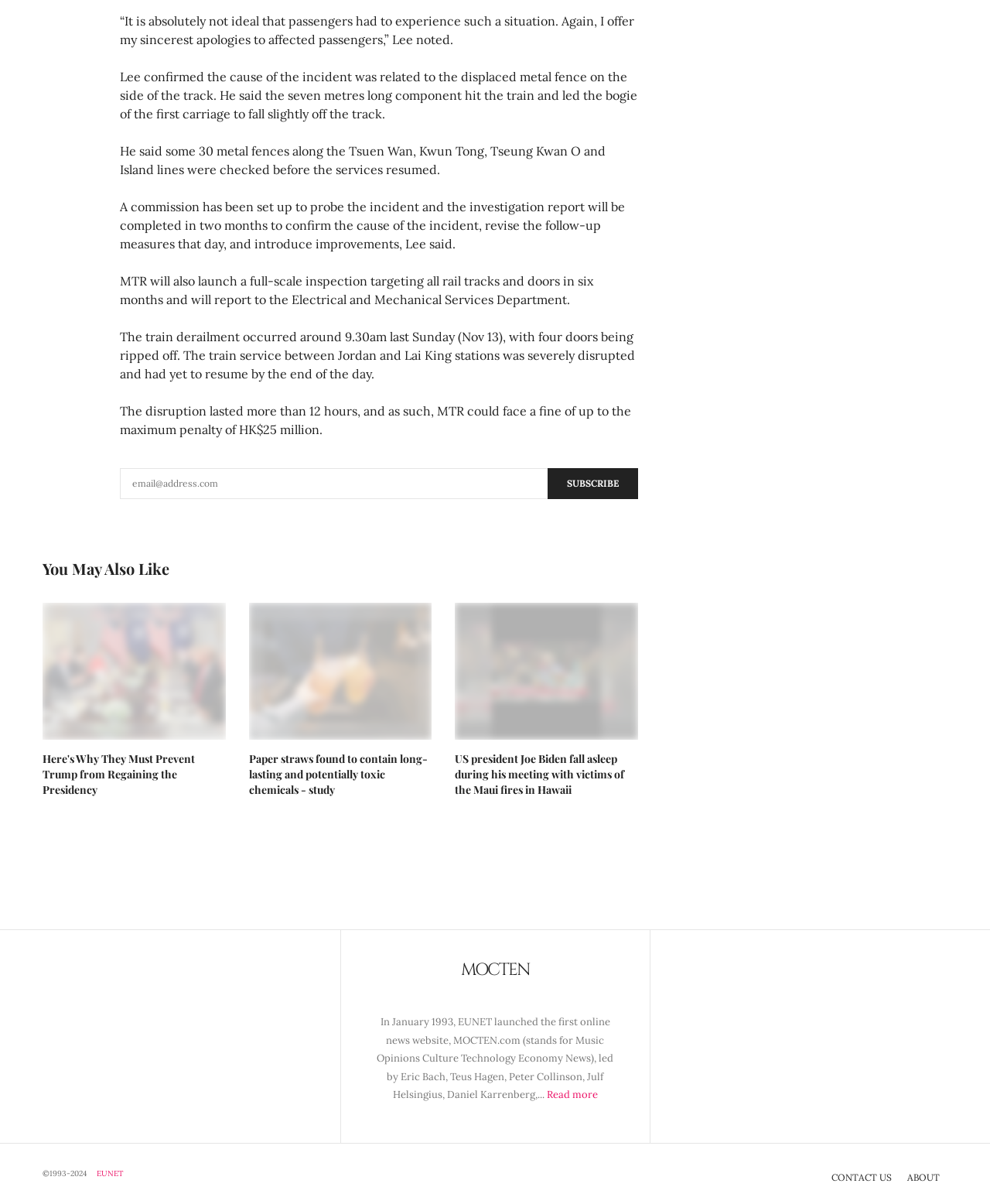Please identify the bounding box coordinates of the element's region that needs to be clicked to fulfill the following instruction: "Contact us". The bounding box coordinates should consist of four float numbers between 0 and 1, i.e., [left, top, right, bottom].

[0.84, 0.972, 0.901, 0.984]